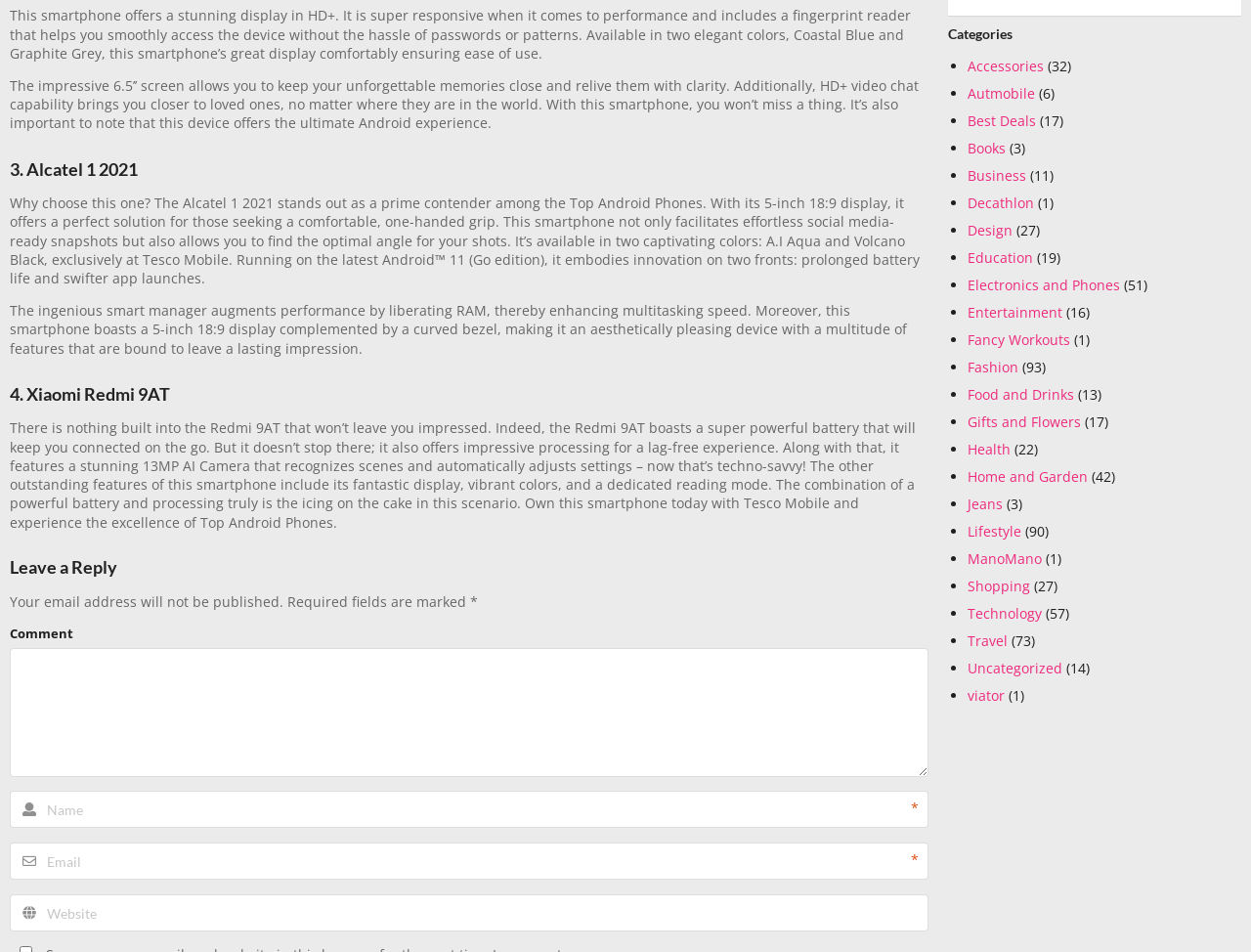Based on the element description: "Decathlon", identify the bounding box coordinates for this UI element. The coordinates must be four float numbers between 0 and 1, listed as [left, top, right, bottom].

[0.773, 0.203, 0.827, 0.223]